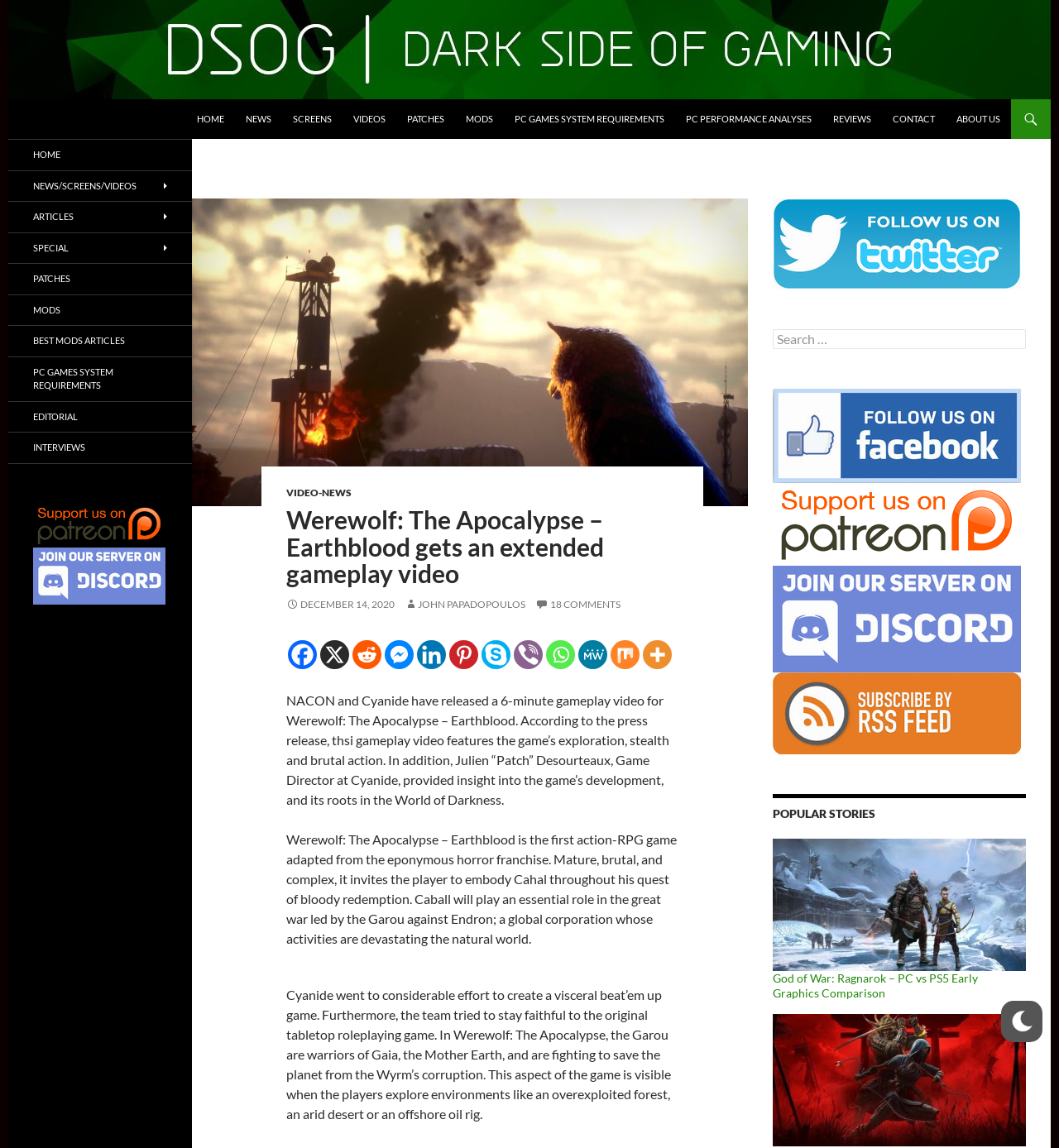Identify the bounding box coordinates for the UI element described as: "Home". The coordinates should be provided as four floats between 0 and 1: [left, top, right, bottom].

[0.008, 0.122, 0.181, 0.148]